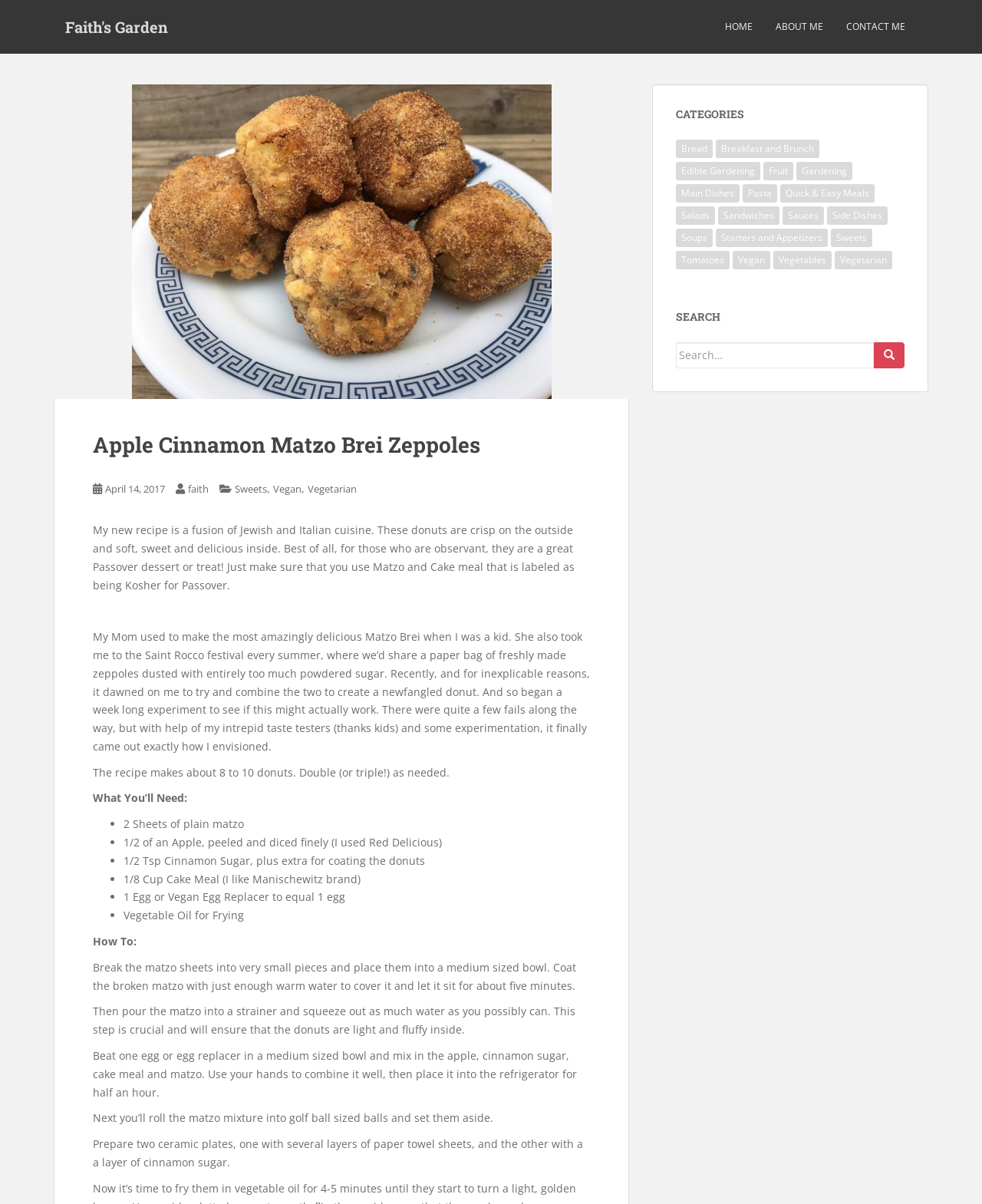Indicate the bounding box coordinates of the element that needs to be clicked to satisfy the following instruction: "Navigate to Home". The coordinates should be four float numbers between 0 and 1, i.e., [left, top, right, bottom].

None